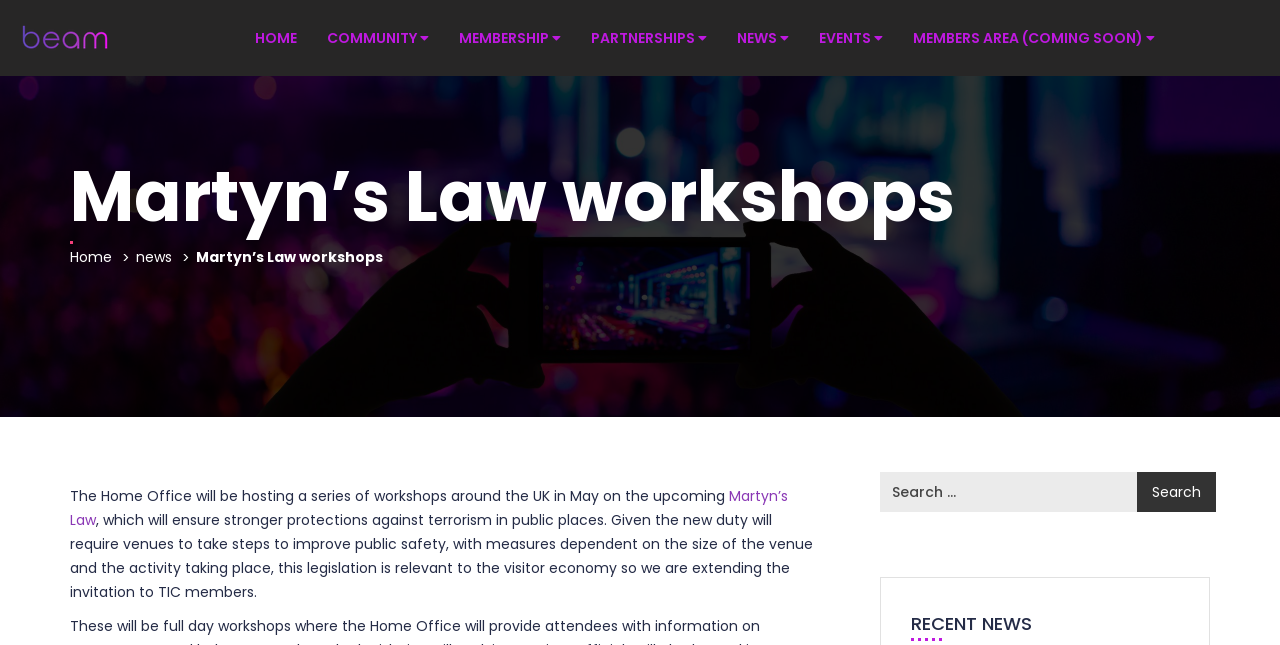What is the location of the workshops?
Using the image as a reference, answer the question with a short word or phrase.

UK